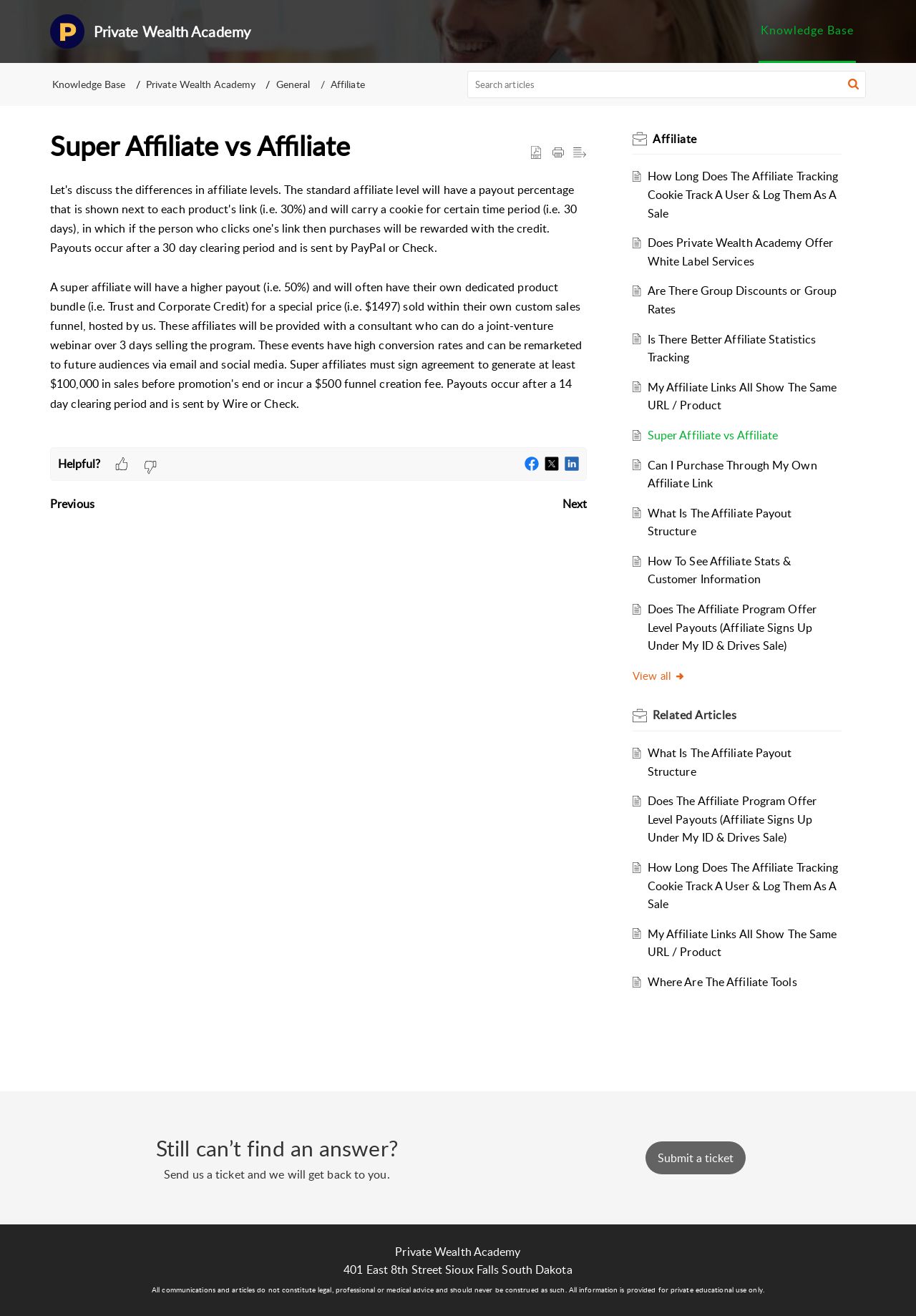Using the provided element description: "Knowledge Base", determine the bounding box coordinates of the corresponding UI element in the screenshot.

[0.83, 0.017, 0.932, 0.029]